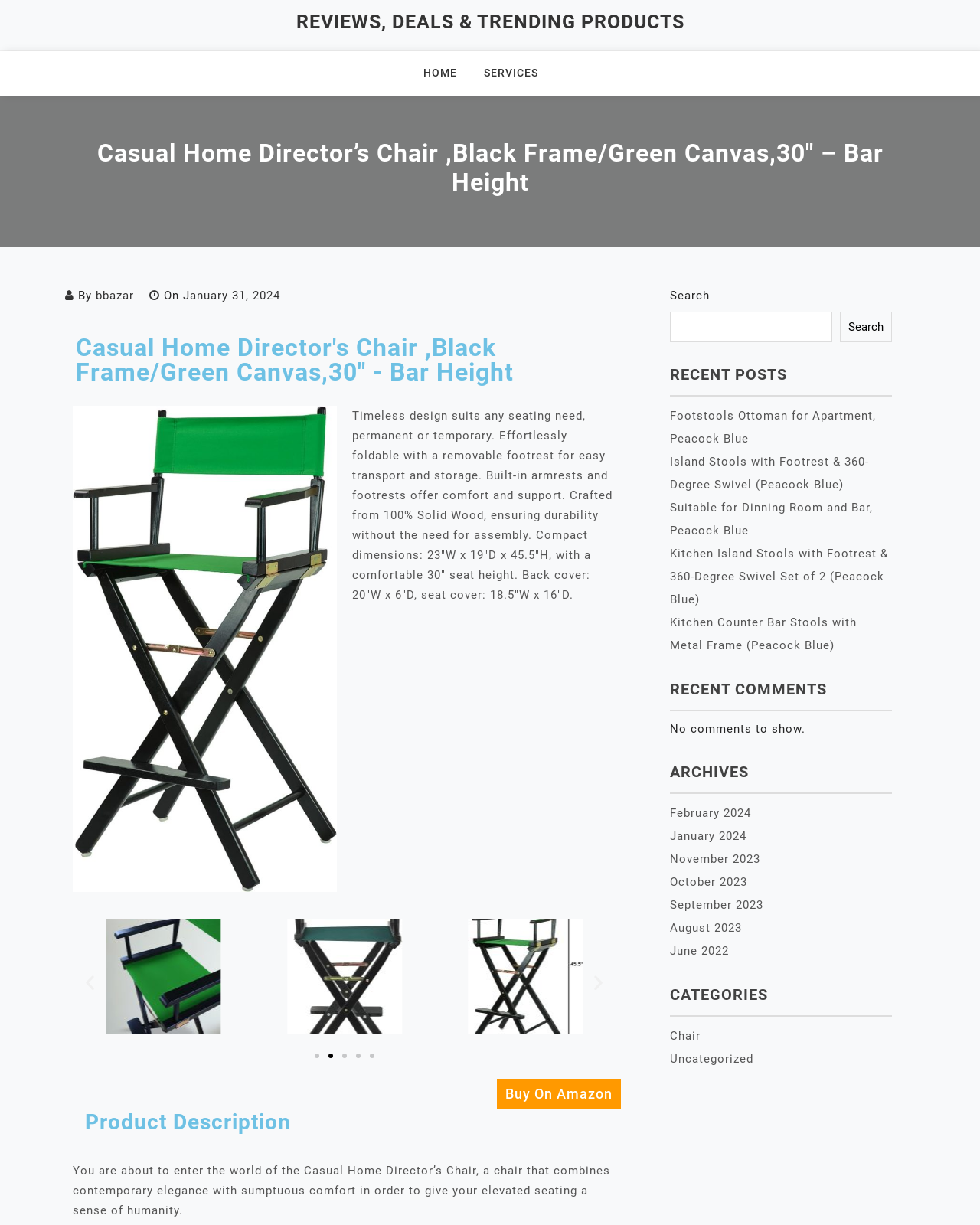What is the material of the product?
Refer to the image and provide a detailed answer to the question.

The material of the product can be found in the product description text which states 'Crafted from 100% Solid Wood, ensuring durability without the need for assembly'.